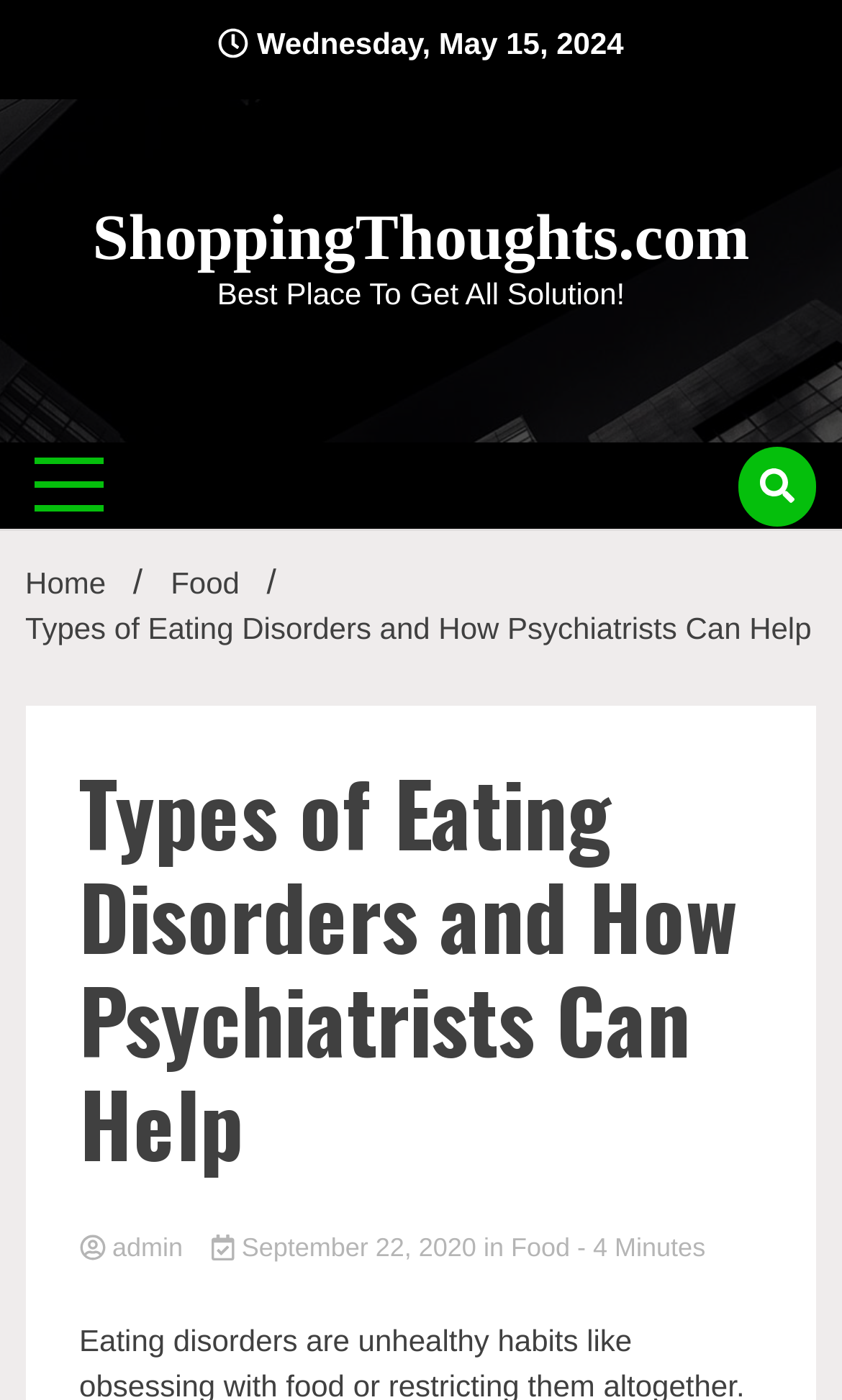What is the estimated reading time of the article?
Using the image as a reference, deliver a detailed and thorough answer to the question.

I found the estimated reading time of the article by looking at the section below the article title, where it is displayed as 'Estimated Reading Time of Article - 4 Minutes'.